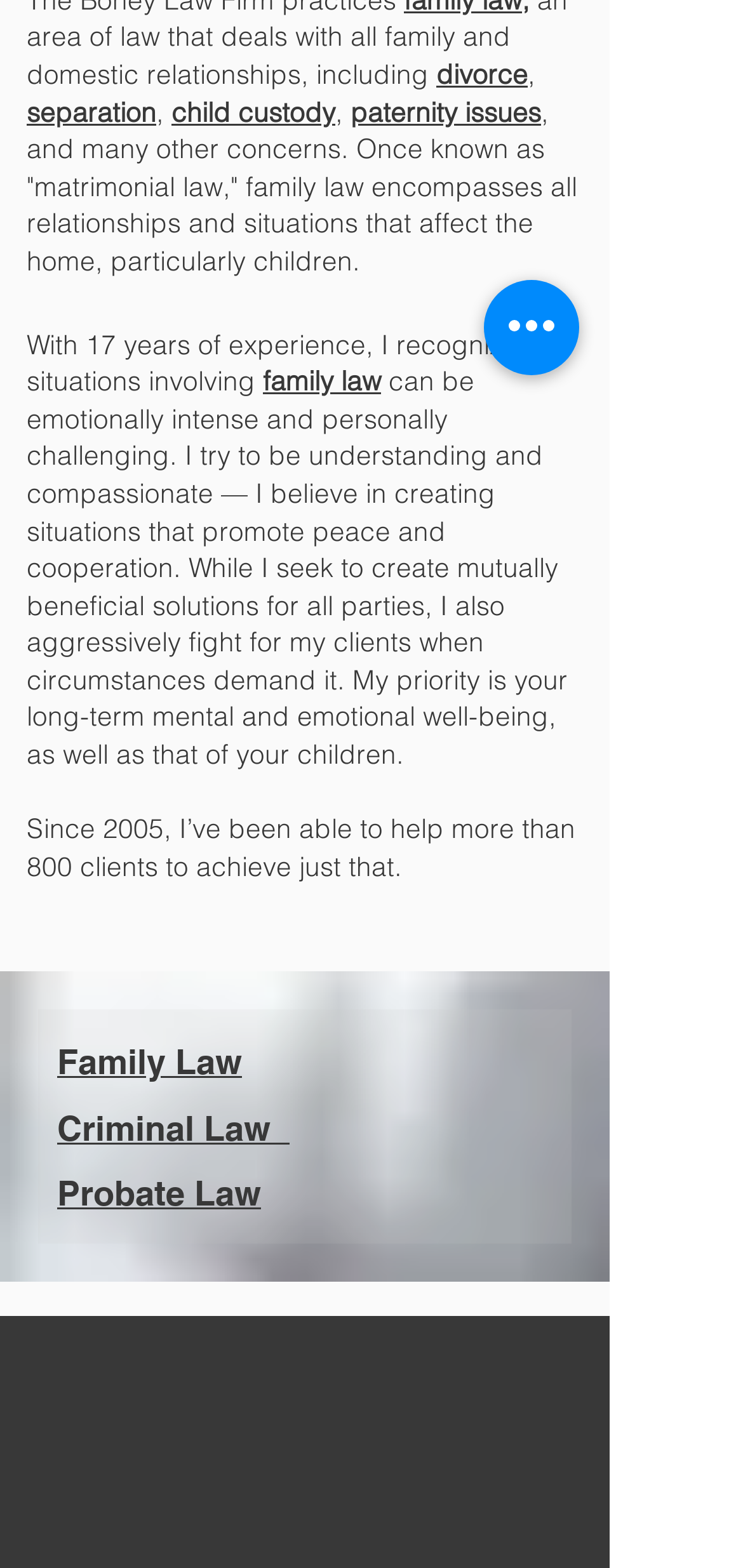Predict the bounding box for the UI component with the following description: "child custody".

[0.231, 0.06, 0.451, 0.082]